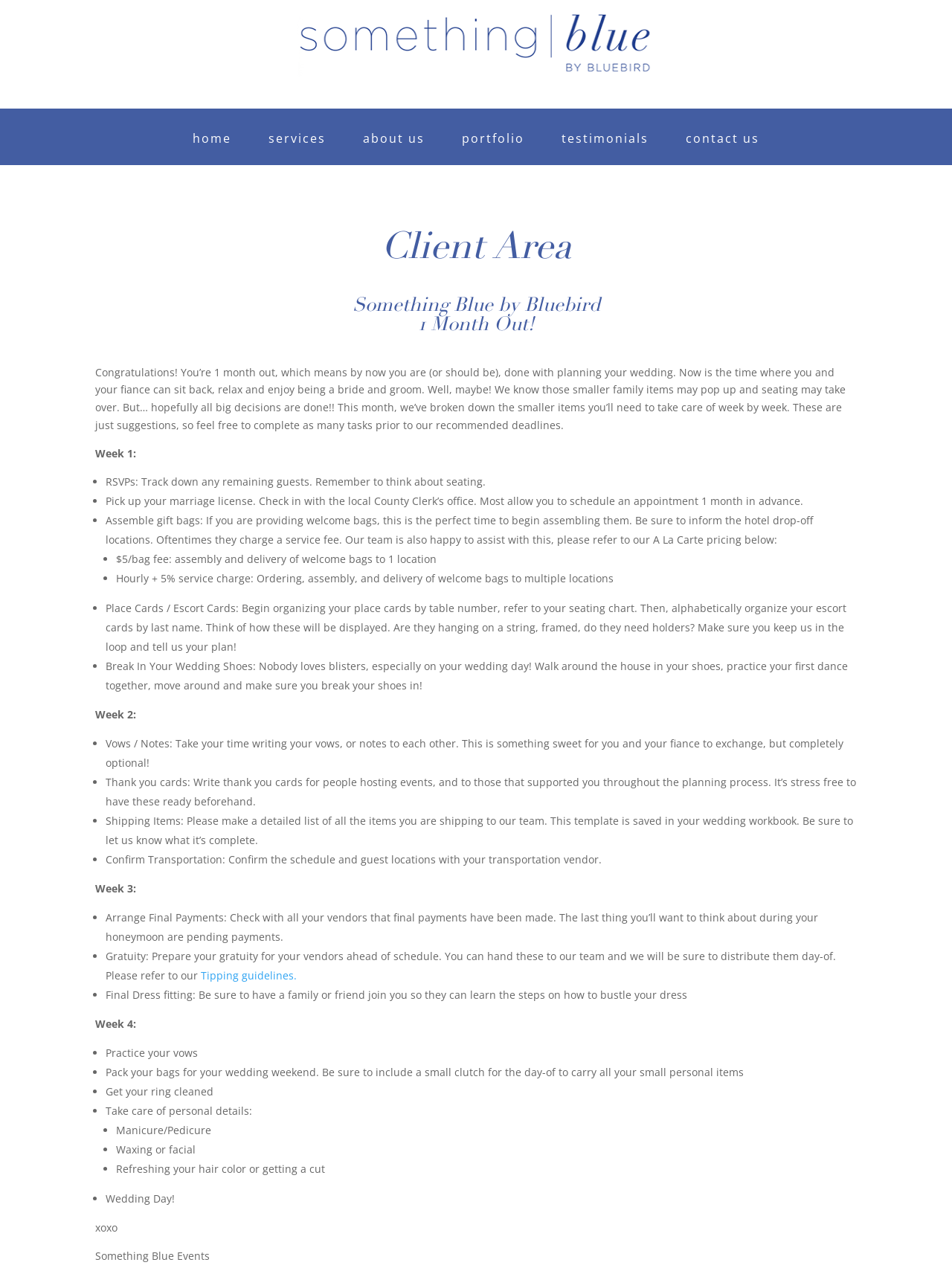What is the recommended task for Week 1 in the wedding planning process?
Refer to the image and provide a detailed answer to the question.

According to the webpage, in Week 1 of the wedding planning process, the recommended task is to track down any remaining guests, as indicated by the bullet point 'RSVPs: Track down any remaining guests. Remember to think about seating.'